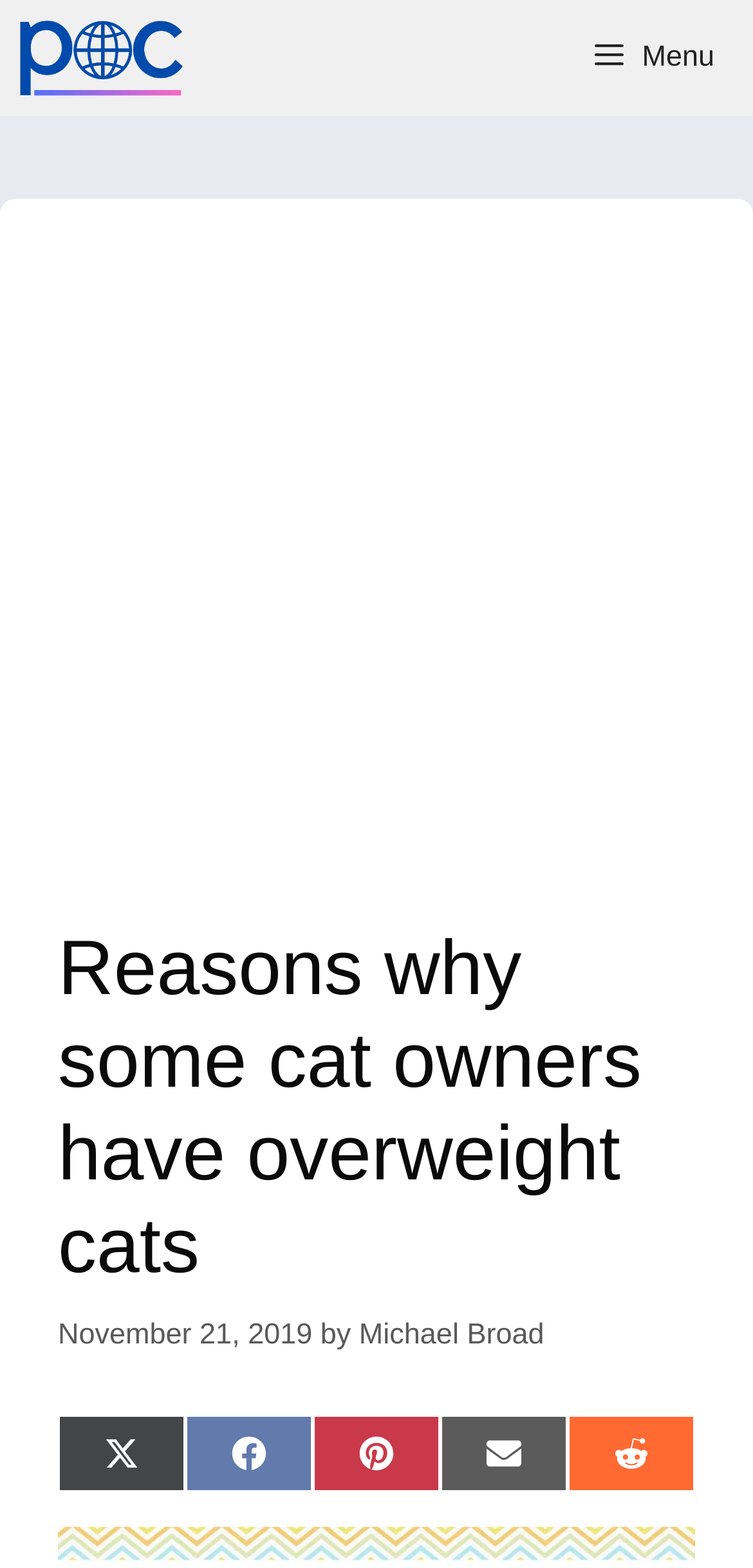Please specify the bounding box coordinates of the element that should be clicked to execute the given instruction: 'Click the menu button'. Ensure the coordinates are four float numbers between 0 and 1, expressed as [left, top, right, bottom].

[0.754, 0.0, 1.0, 0.074]